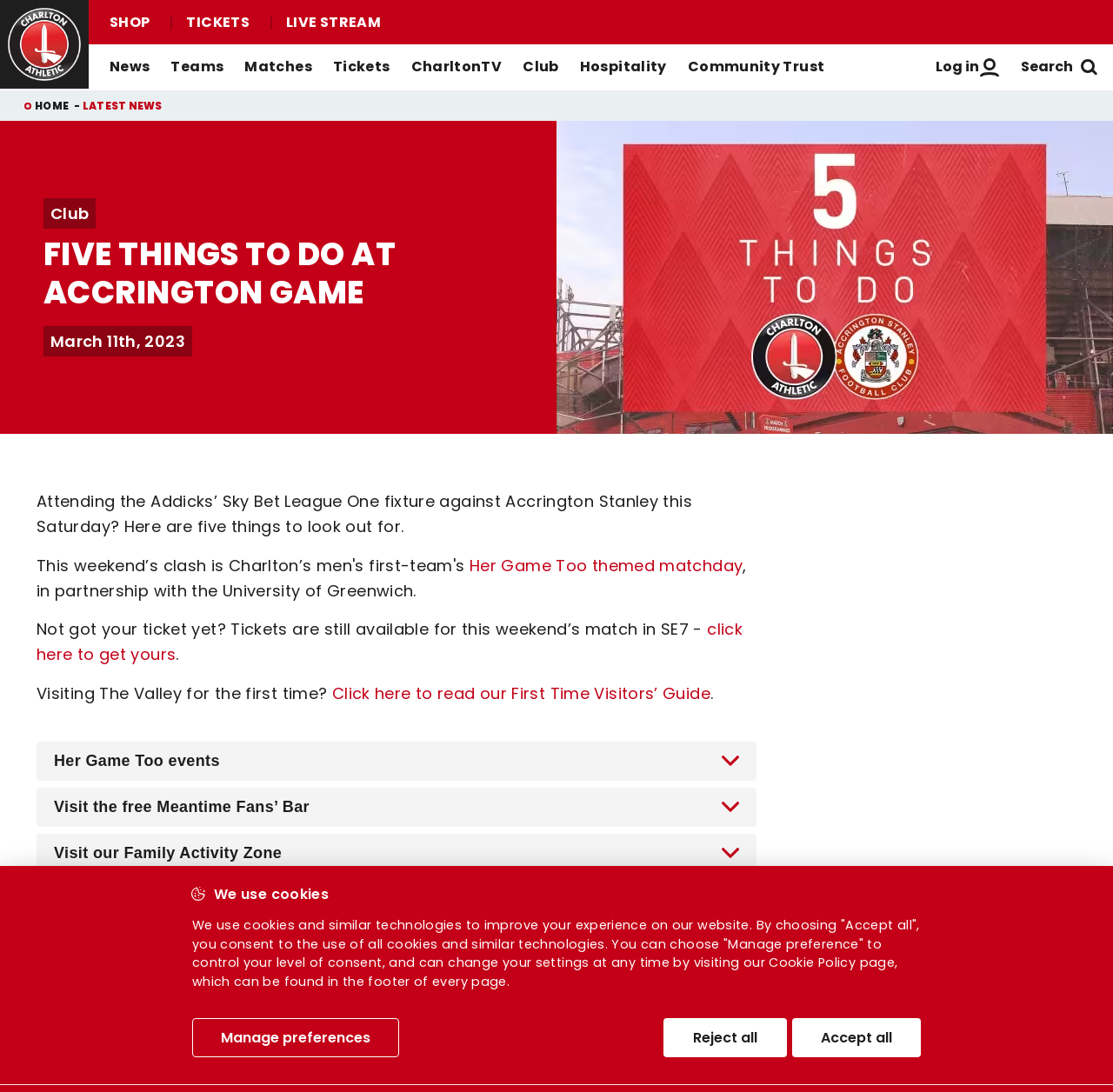Indicate the bounding box coordinates of the element that must be clicked to execute the instruction: "Buy tickets". The coordinates should be given as four float numbers between 0 and 1, i.e., [left, top, right, bottom].

[0.154, 0.014, 0.237, 0.027]